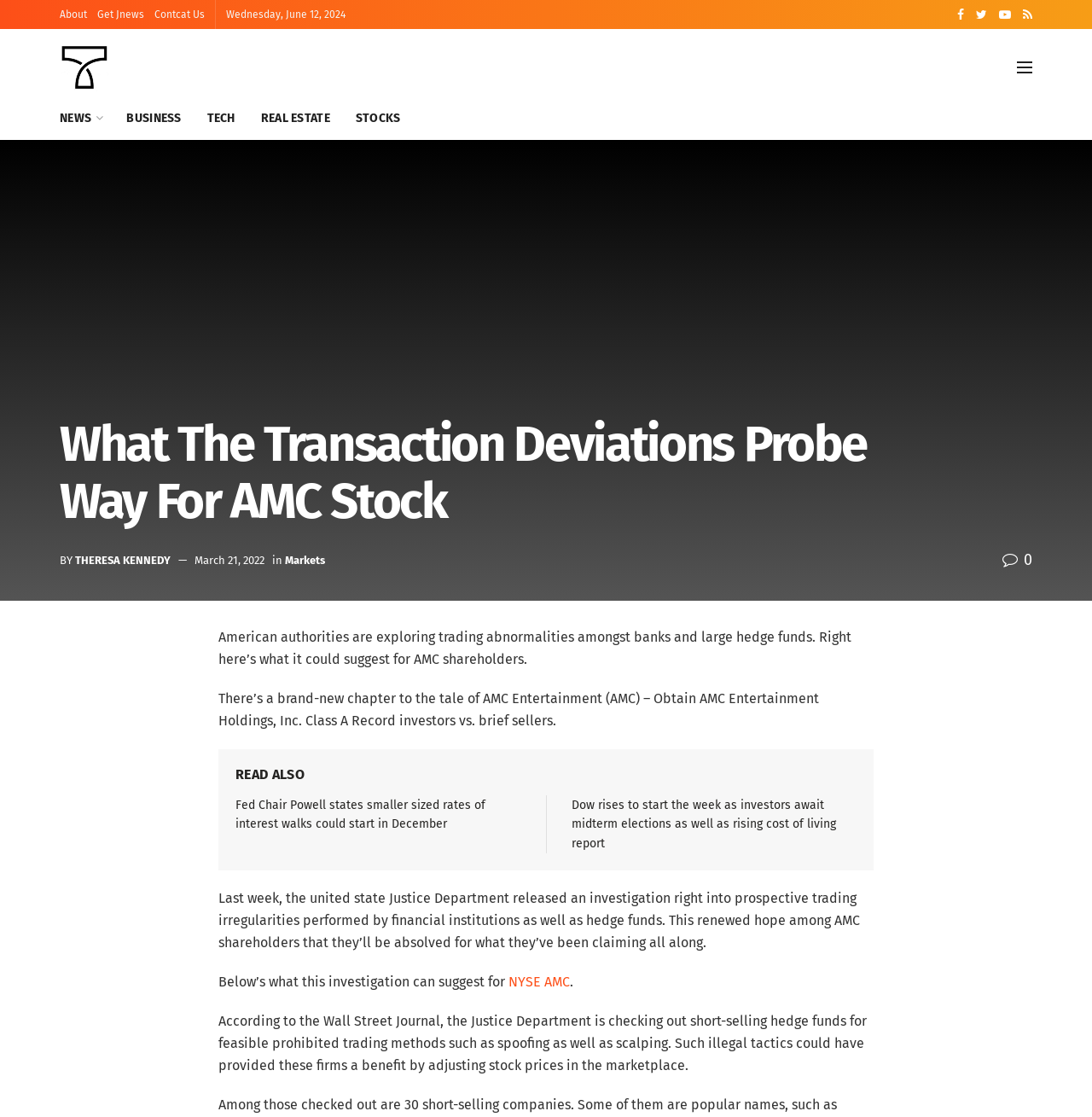What is the topic of the article?
Please craft a detailed and exhaustive response to the question.

I found the topic of the article by looking at the link element with the text 'Markets' which is located below the author's name and above the article's main content.